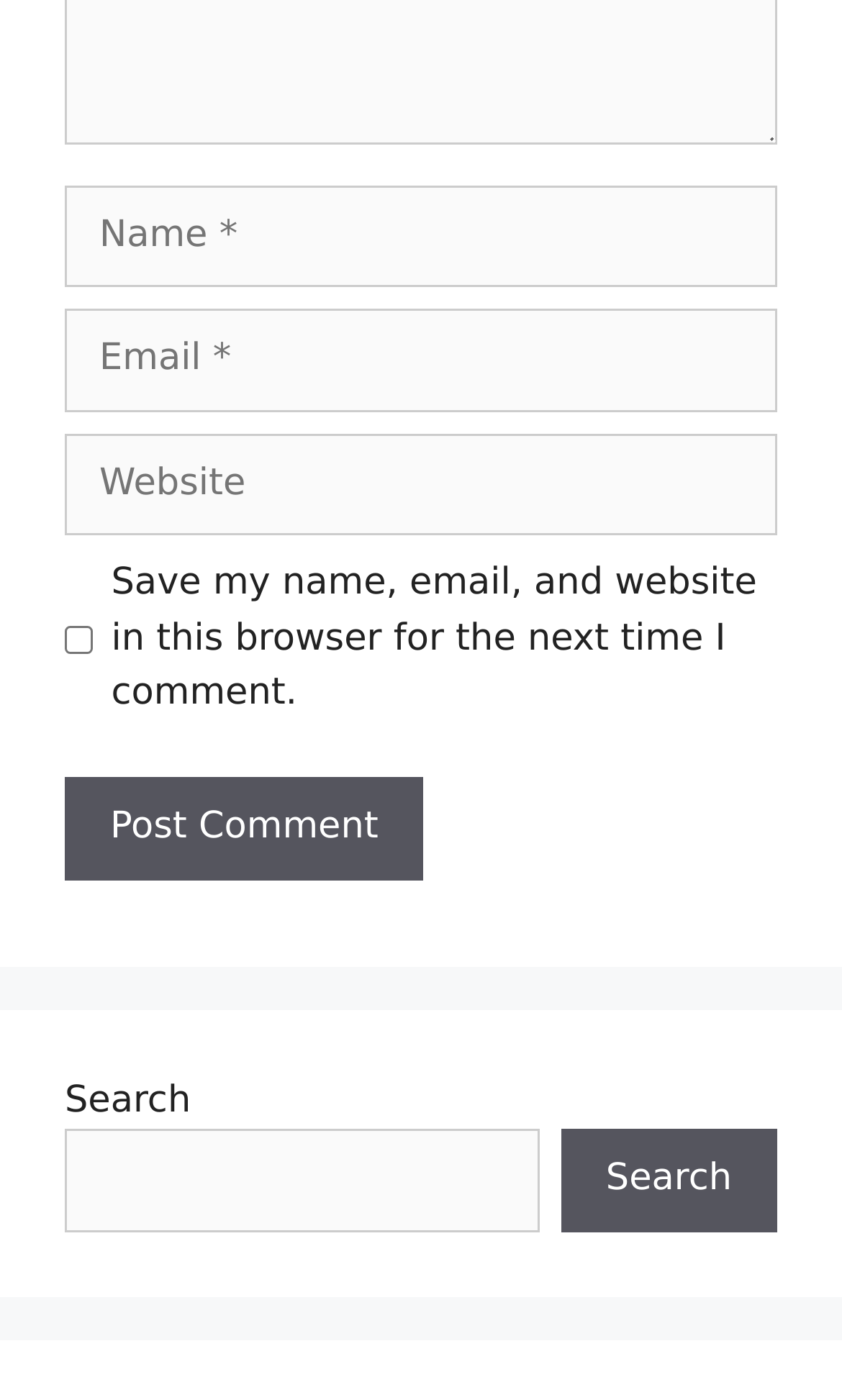Answer this question in one word or a short phrase: What is the function of the checkbox?

Save comment info